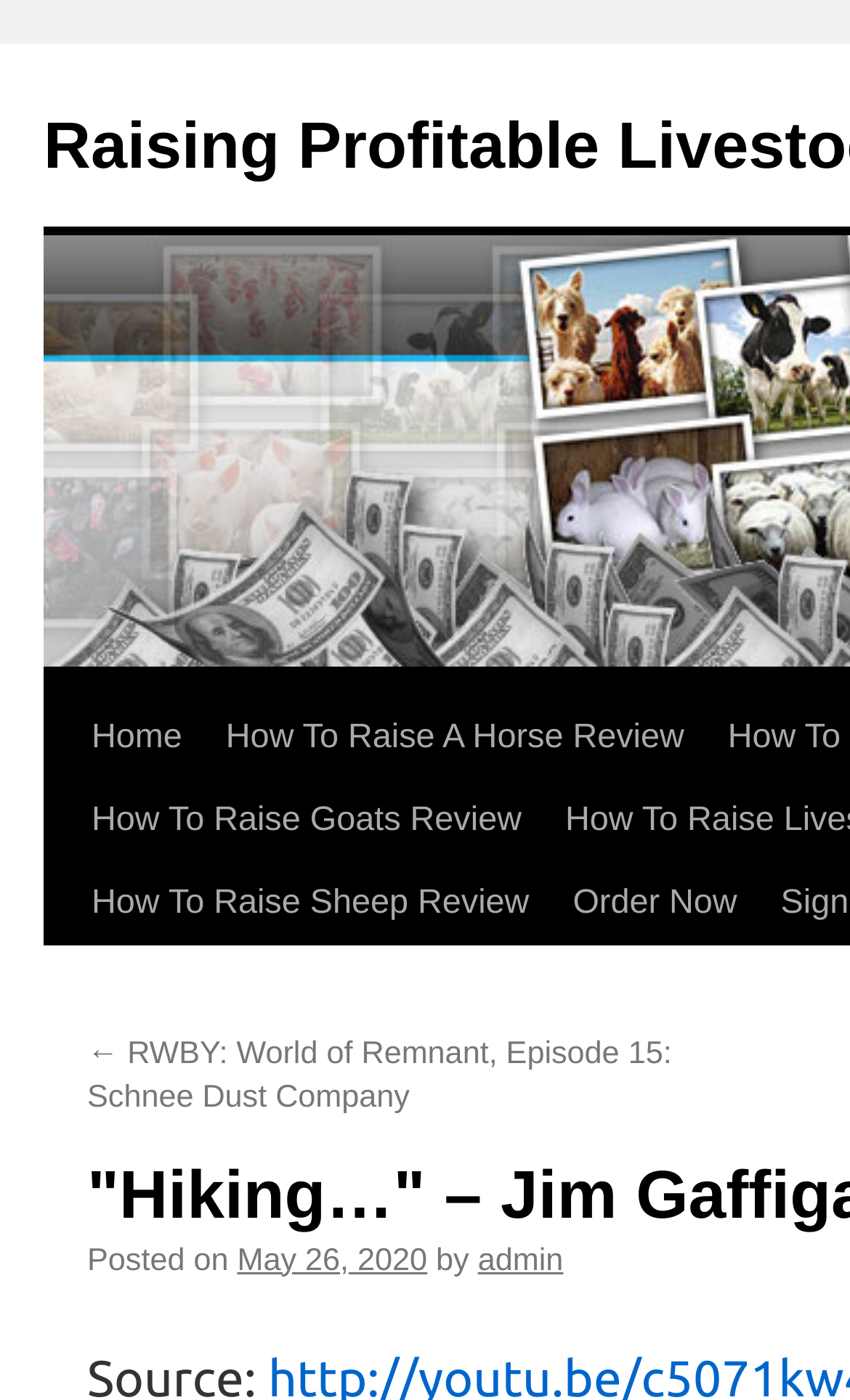Please provide a comprehensive response to the question based on the details in the image: Who is the author of the latest article?

I found the author of the latest article by looking at the 'by' text and the corresponding author link, which is 'admin'.